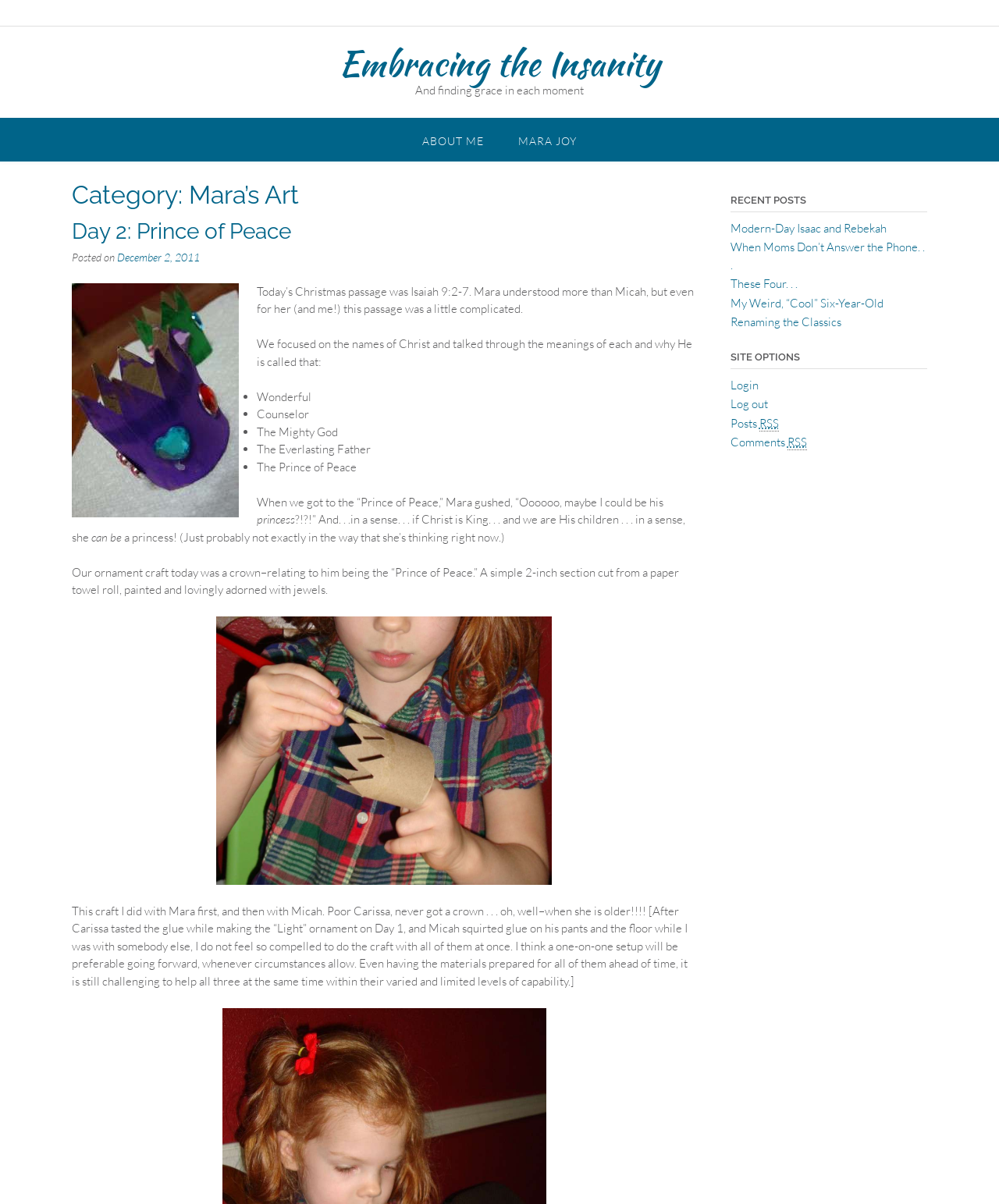Please identify and generate the text content of the webpage's main heading.

Category: Mara’s Art